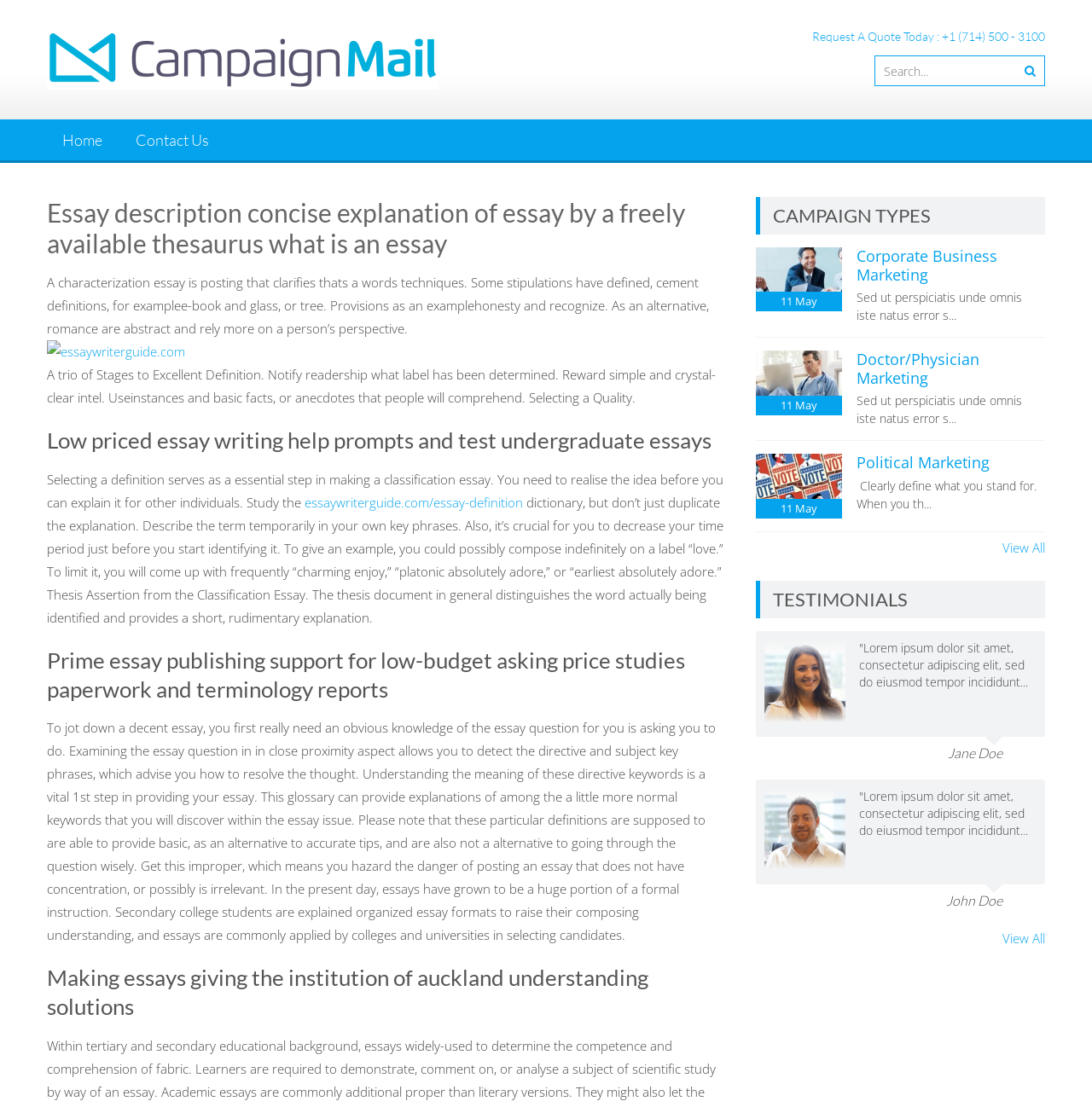Using the details in the image, give a detailed response to the question below:
What is the alternative to copying a dictionary definition?

According to the static text on the webpage, when writing a classification essay, it's important to 'Describe the term temporarily in your own key phrases' instead of just copying the definition from a dictionary.